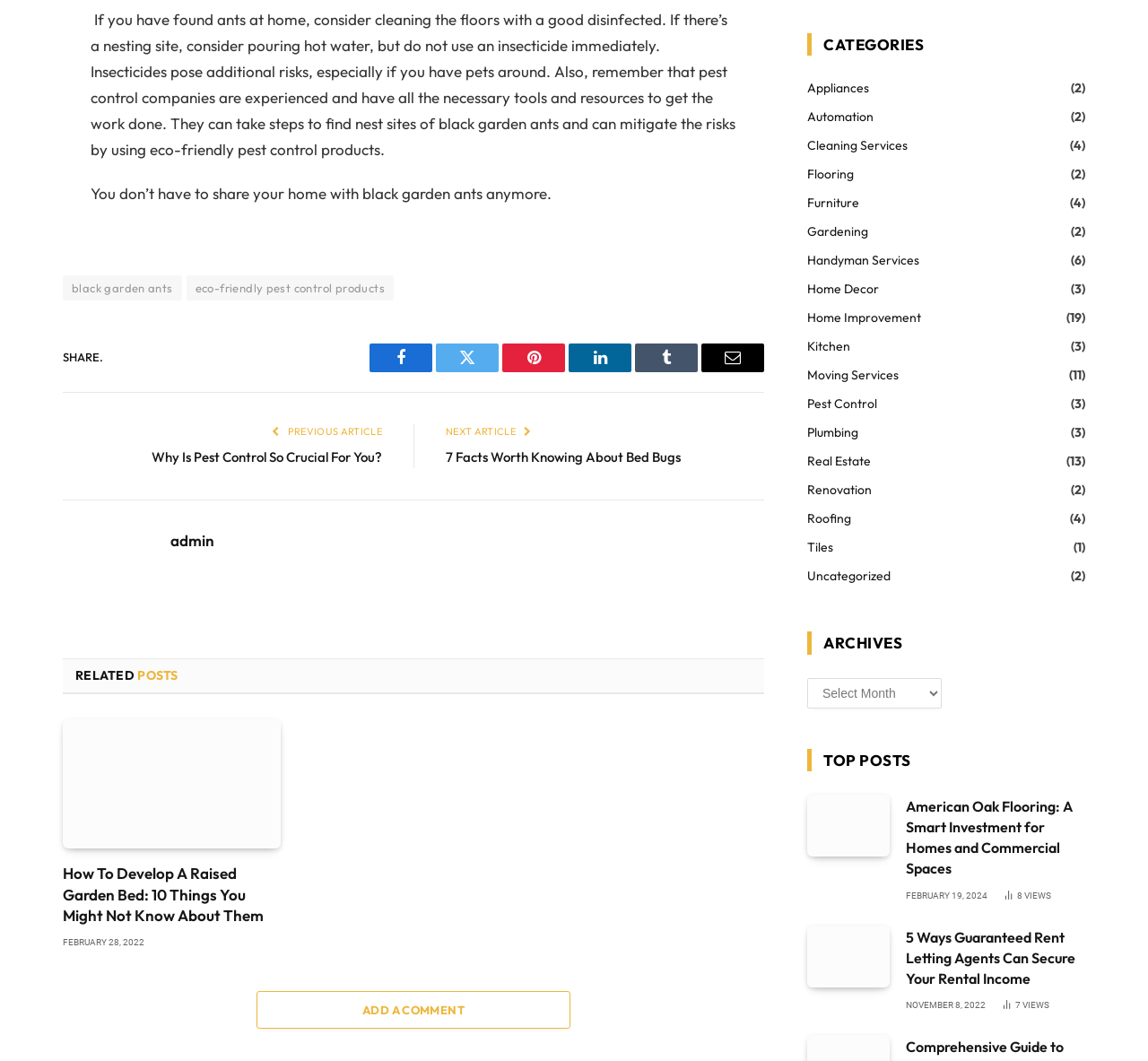Analyze the image and deliver a detailed answer to the question: What is the topic of the article?

The topic of the article can be determined by reading the content of the article, which discusses how to get rid of black garden ants and the importance of eco-friendly pest control products.